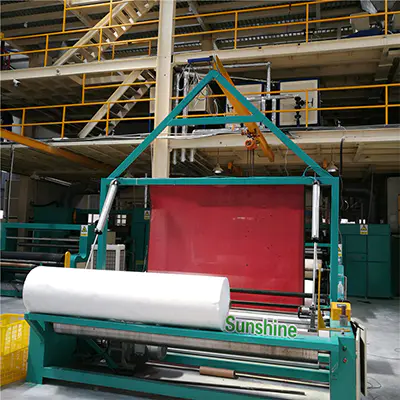Answer the question using only a single word or phrase: 
What is the brand of the fabric material?

Sunshine